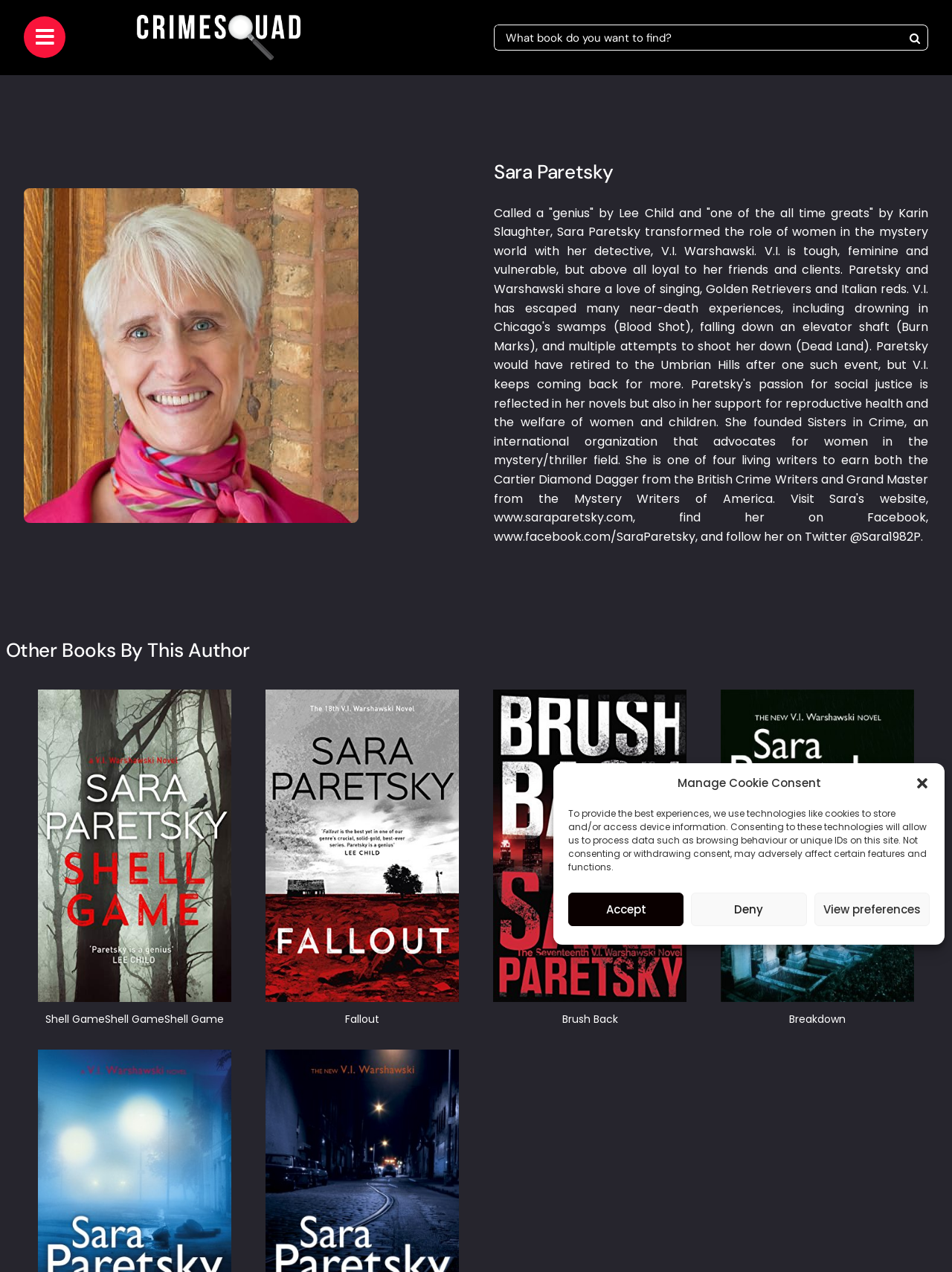Consider the image and give a detailed and elaborate answer to the question: 
What is the theme of the author's novels?

The theme of the author's novels can be inferred from the StaticText element with the text that mentions the author's 'passion for social justice' and how it is 'reflected in her novels'. This text is located in the section that describes the author.